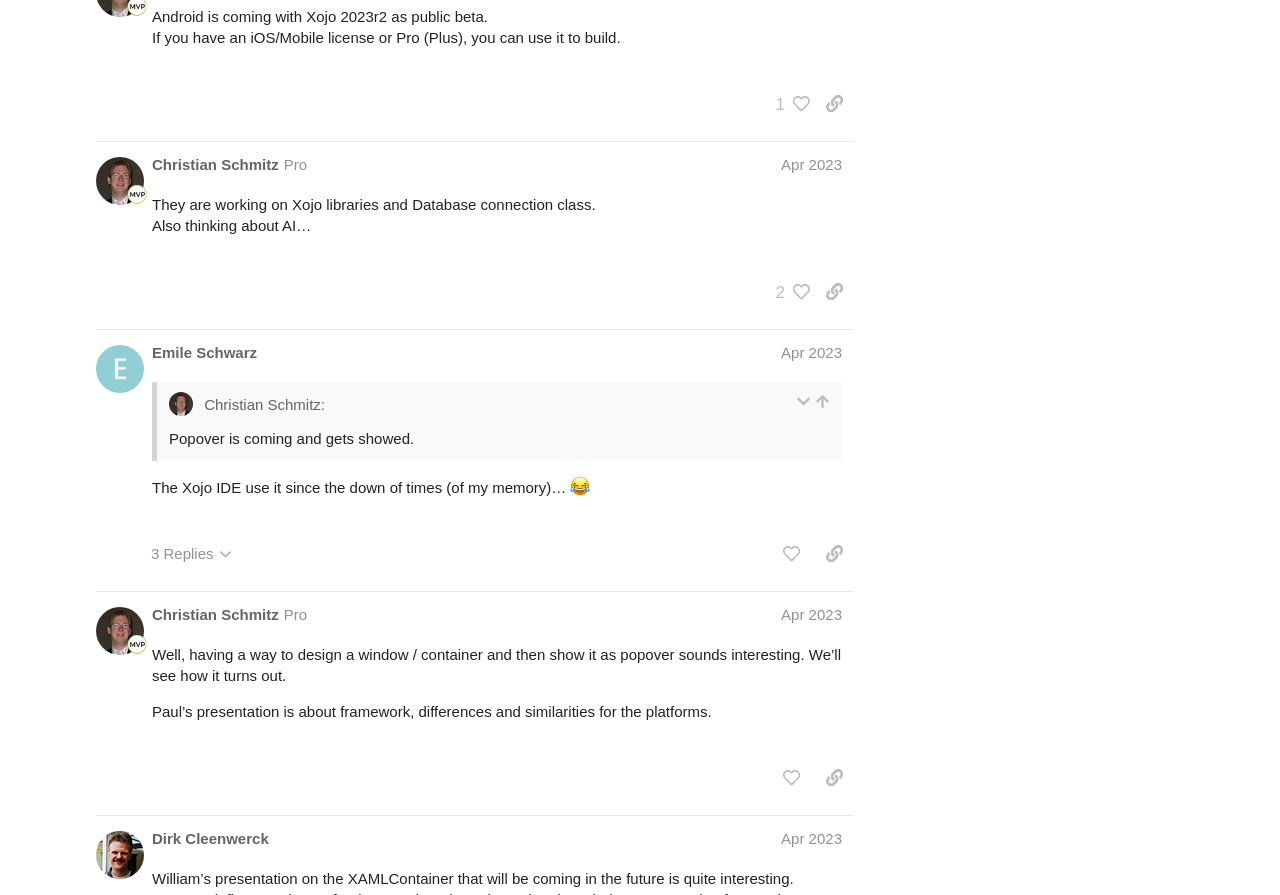Provide the bounding box coordinates in the format (top-left x, top-left y, bottom-right x, bottom-right y). All values are floating point numbers between 0 and 1. Determine the bounding box coordinate of the UI element described as: MBS Xojo Developer Conference: Saturday

[0.083, 0.841, 0.342, 0.896]